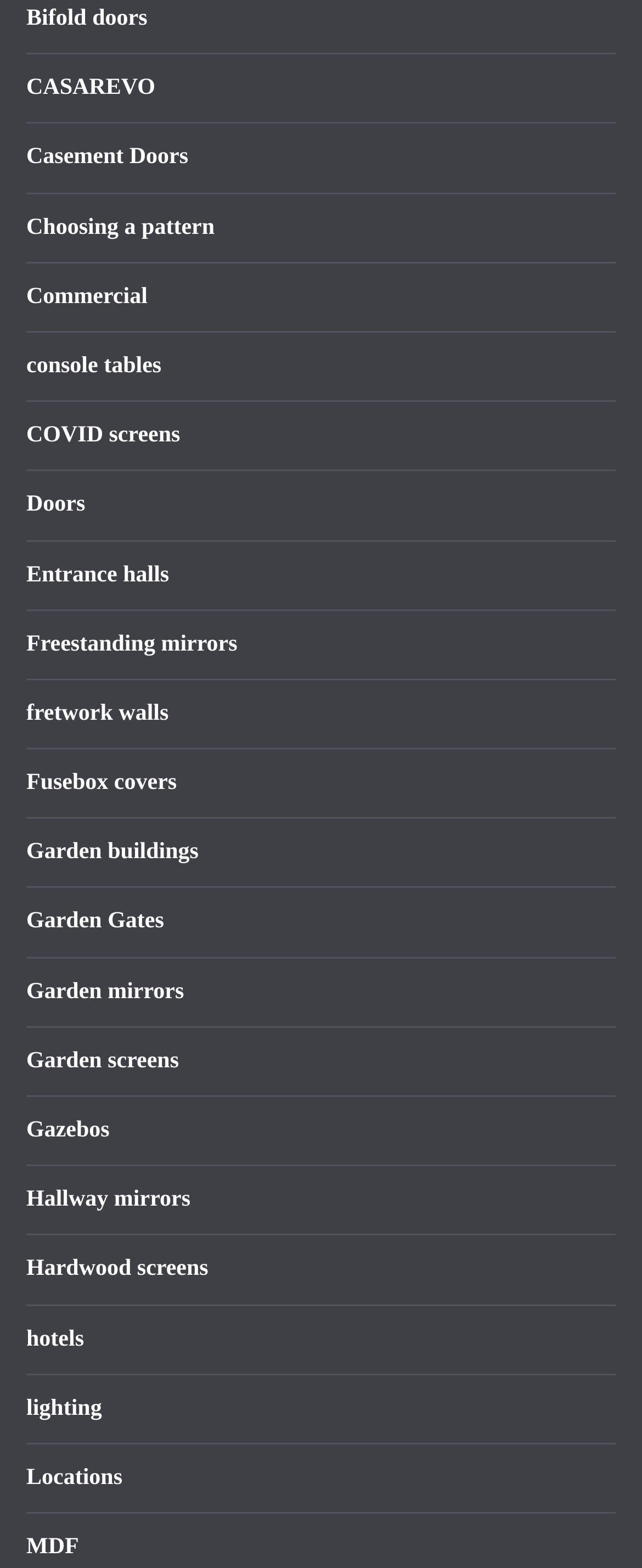What type of products are listed on this webpage?
Examine the image closely and answer the question with as much detail as possible.

Based on the links provided on the webpage, it appears to be a website that sells various types of doors and furniture, including bifold doors, casement doors, console tables, and more.